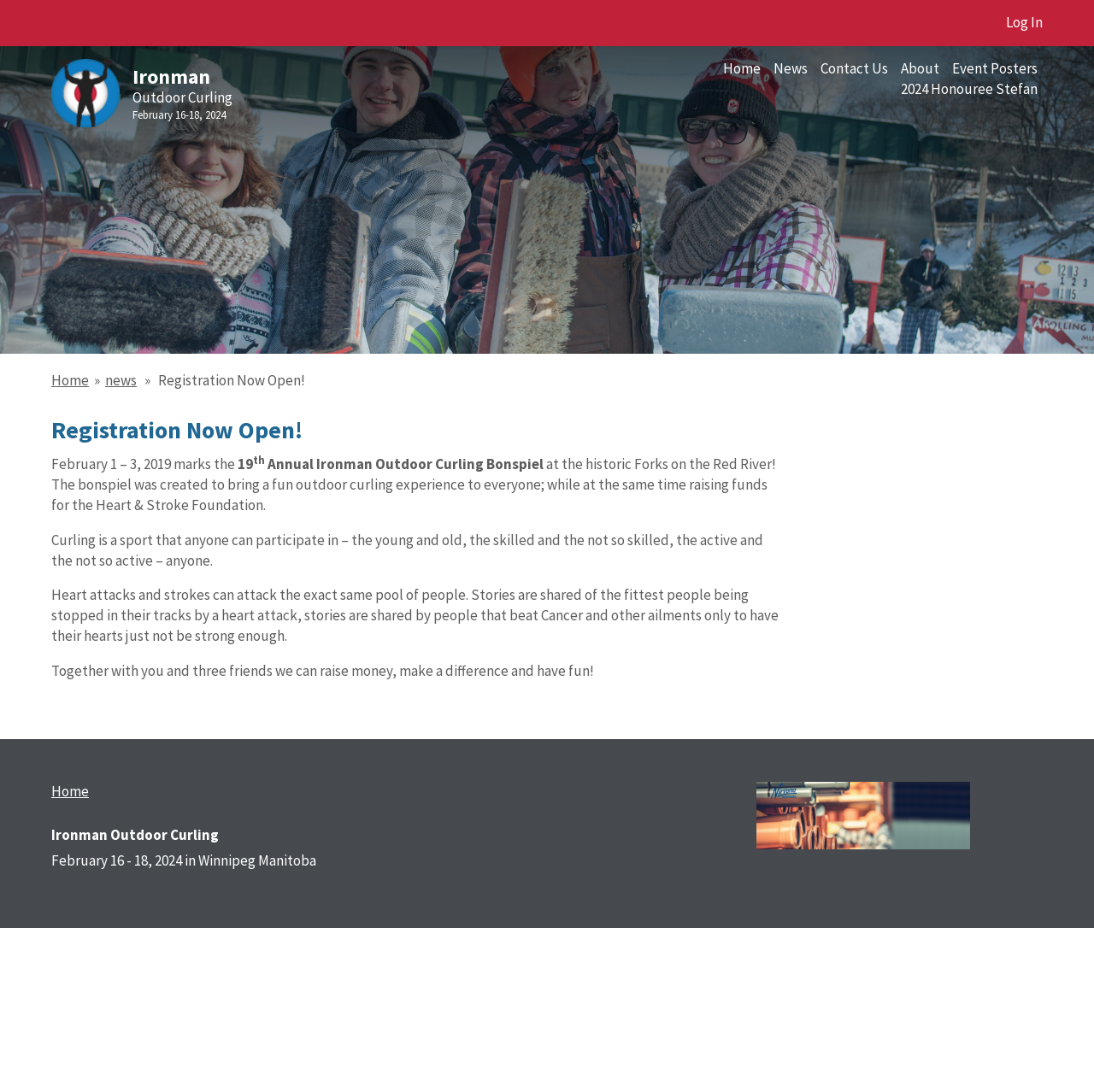What is the location of the Ironman Outdoor Curling event?
From the details in the image, answer the question comprehensively.

I found the answer by looking at the text 'February 16 - 18, 2024 in Winnipeg Manitoba' which is located at the bottom of the webpage, inside the contentinfo section.